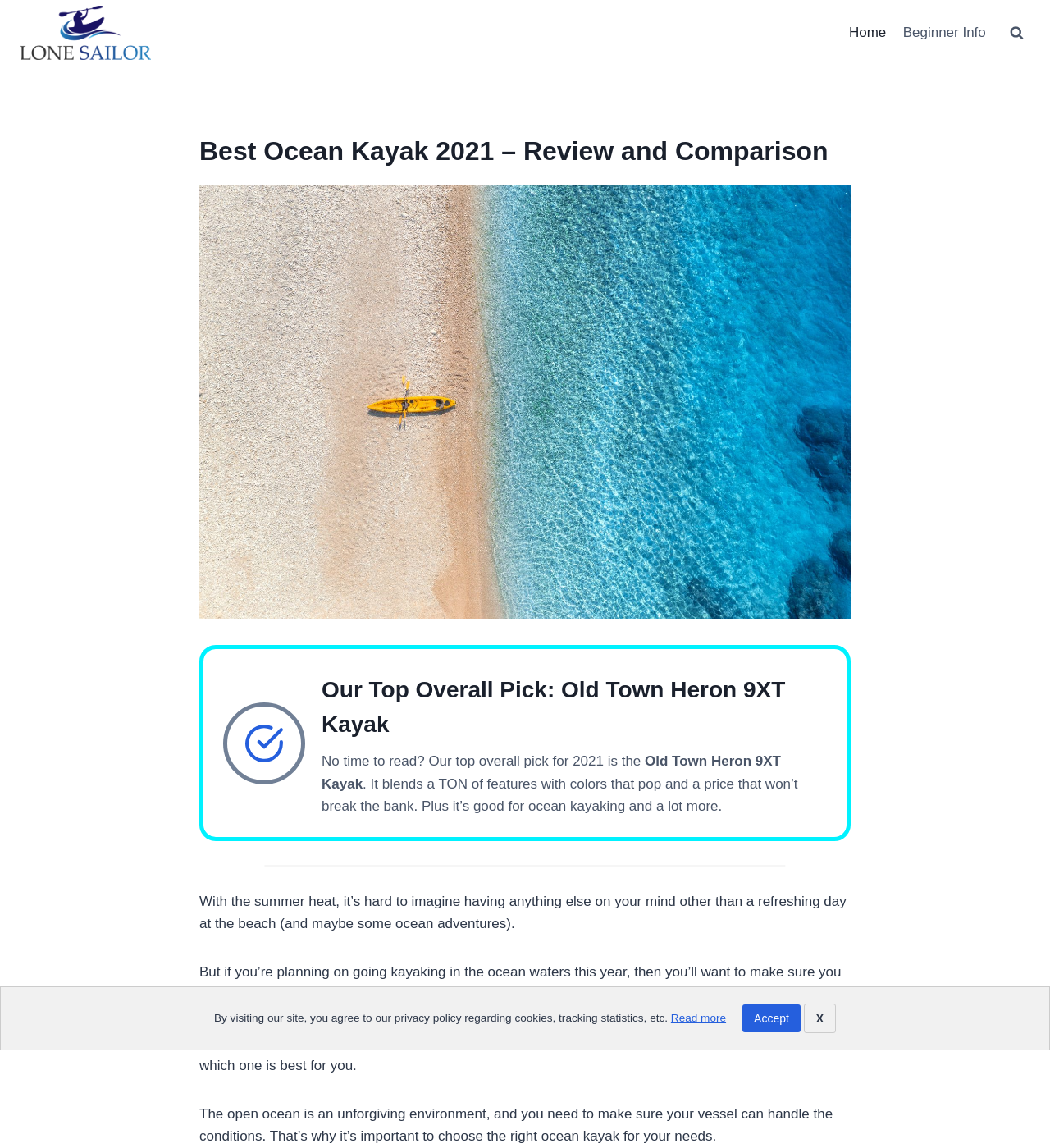Using the element description provided, determine the bounding box coordinates in the format (top-left x, top-left y, bottom-right x, bottom-right y). Ensure that all values are floating point numbers between 0 and 1. Element description: Services

None